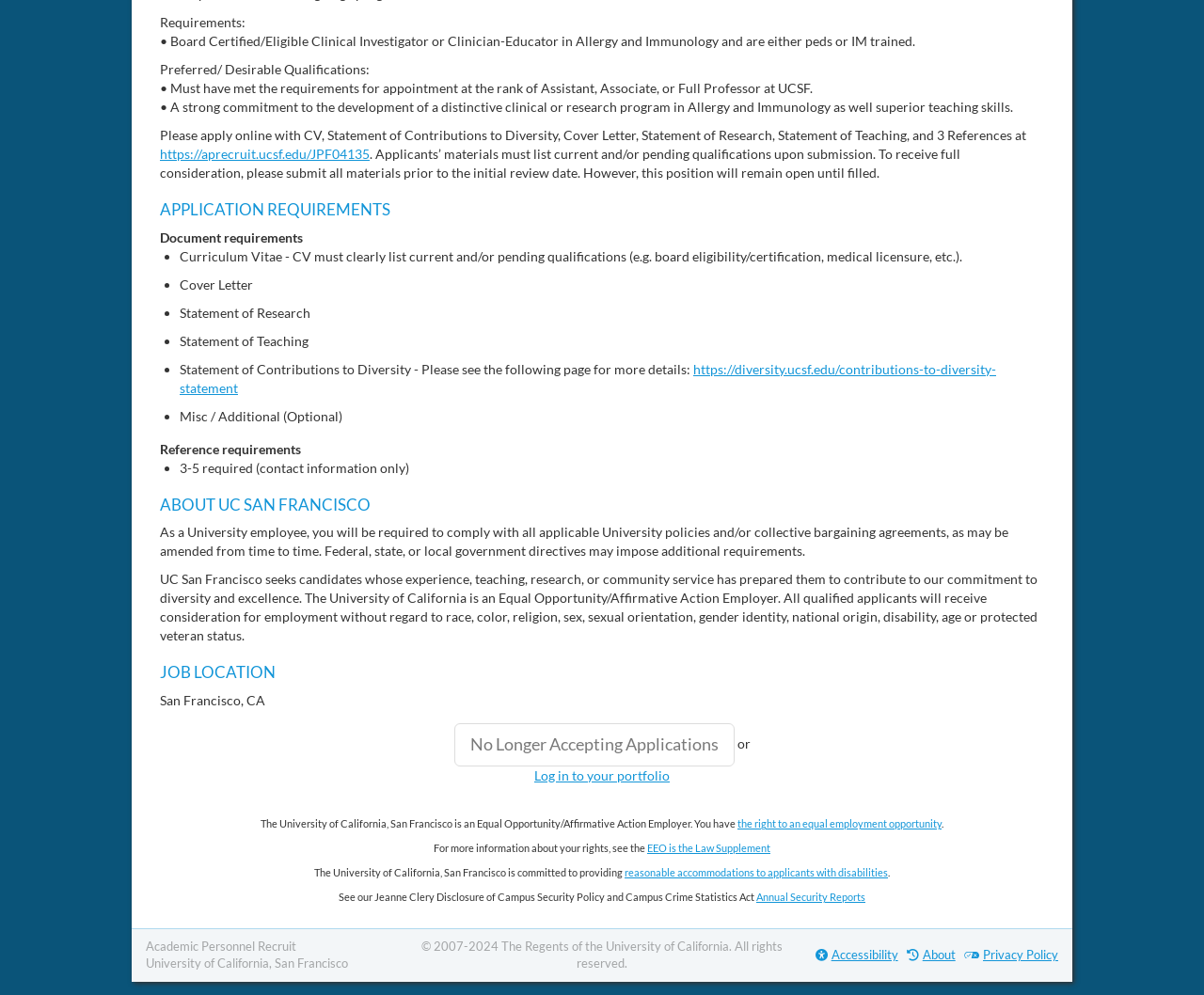Locate the UI element described as follows: "Log in to your portfolio". Return the bounding box coordinates as four float numbers between 0 and 1 in the order [left, top, right, bottom].

[0.444, 0.771, 0.556, 0.787]